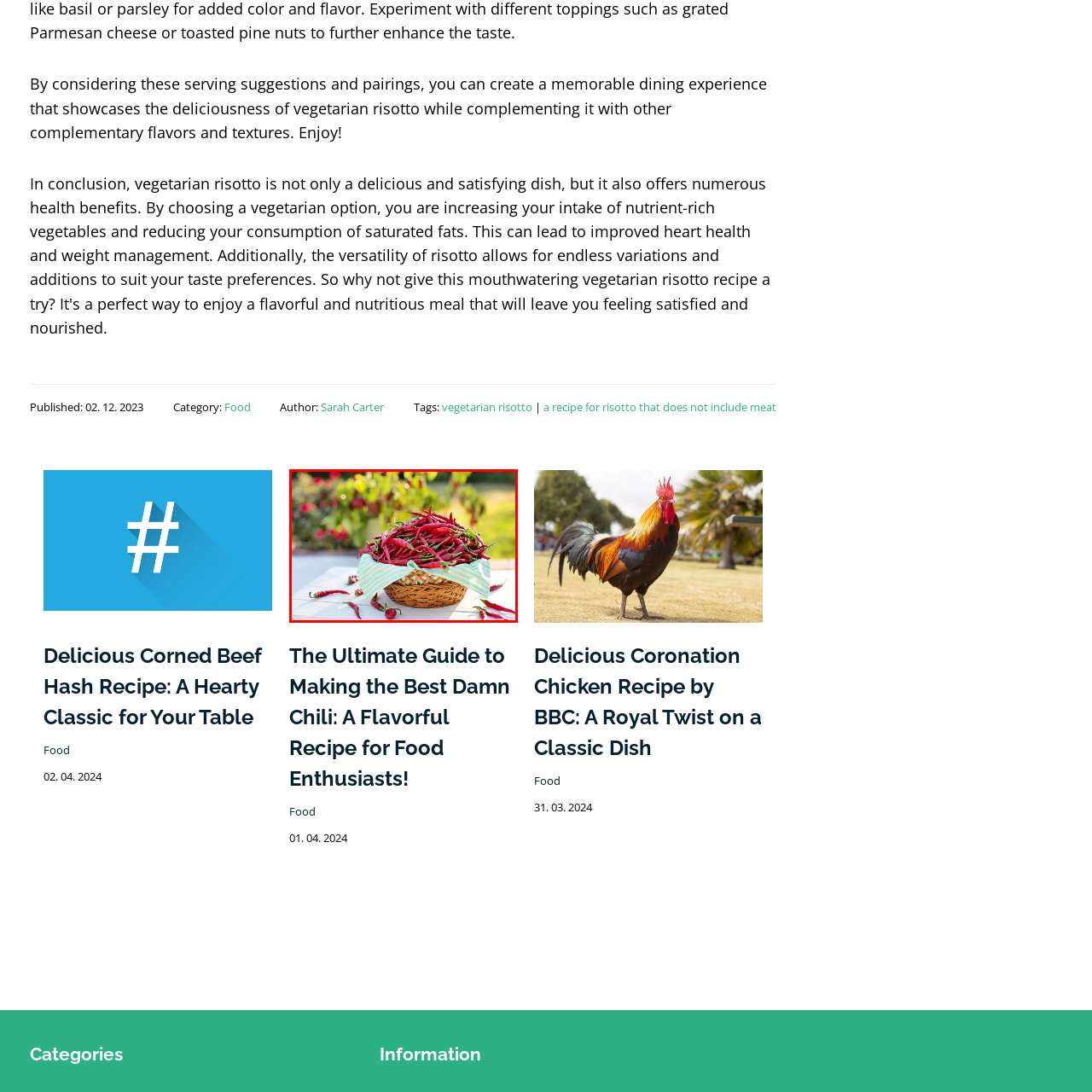What is the color of the cloth draped over the basket?
Look at the image surrounded by the red border and respond with a one-word or short-phrase answer based on your observation.

Light blue and white